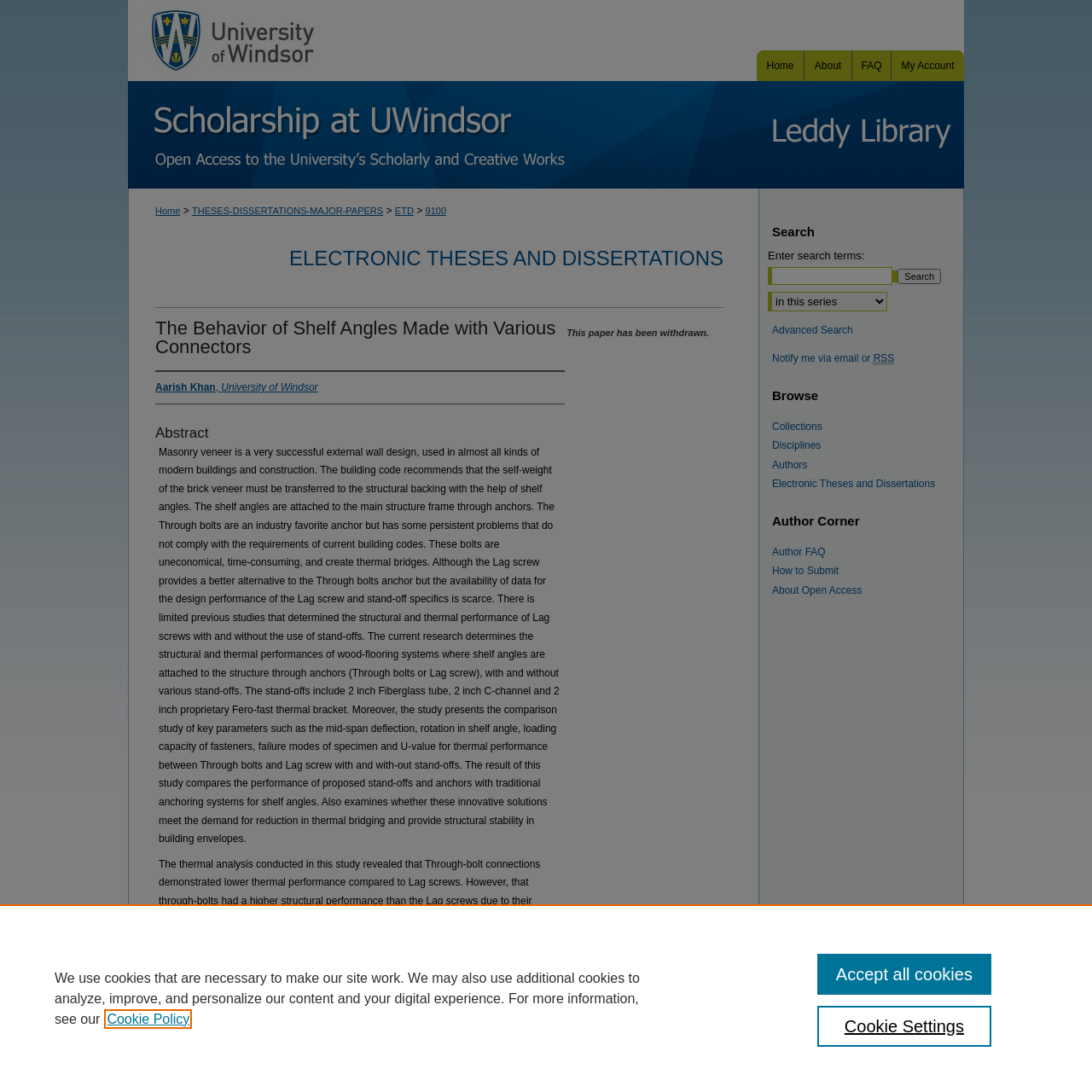Using the information in the image, could you please answer the following question in detail:
What is the name of the author of the research paper?

I found the name of the author by looking at the link element with the text 'Aarish Khan, University of Windsor' which is located below the title of the research paper.